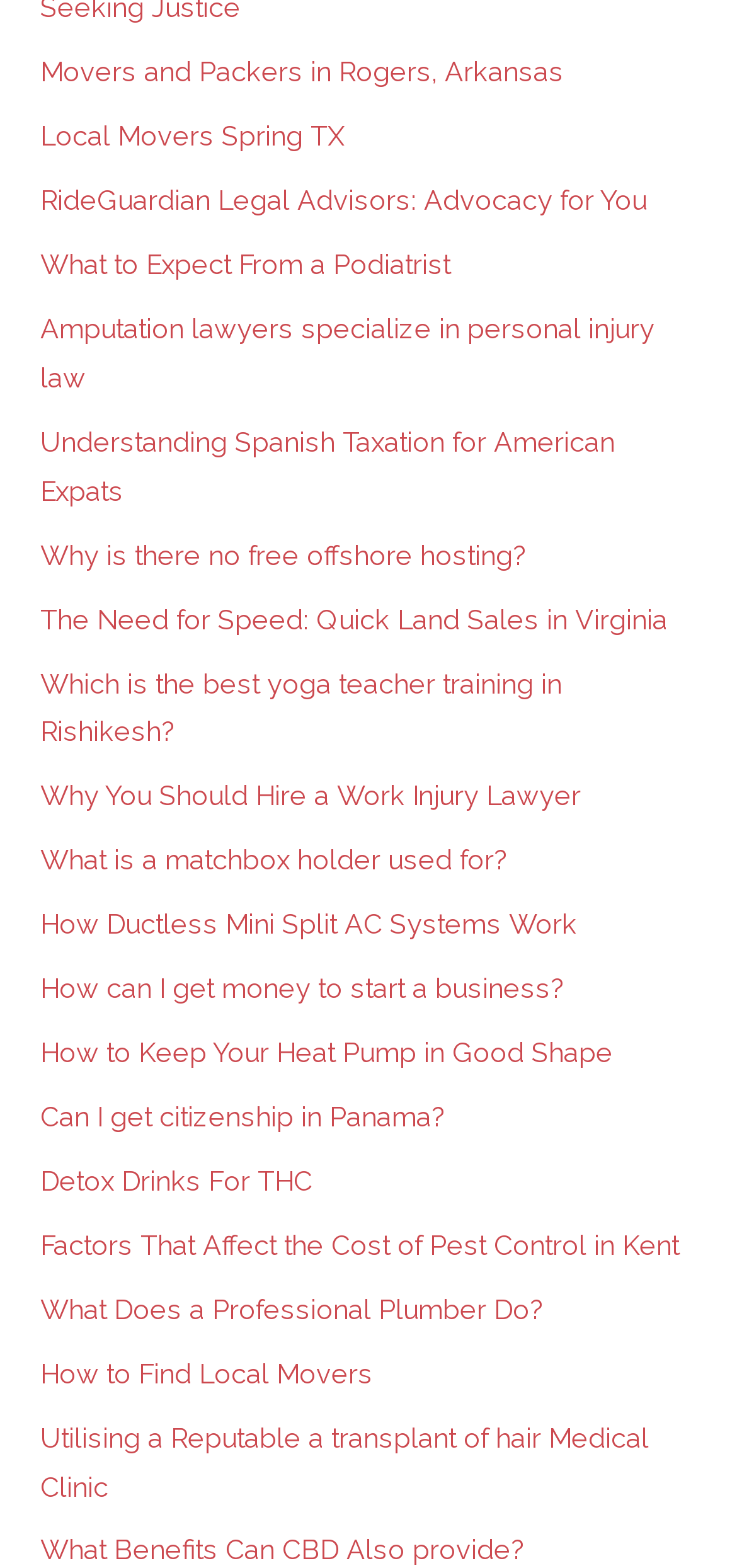Identify the bounding box for the UI element specified in this description: "How to Find Local Movers". The coordinates must be four float numbers between 0 and 1, formatted as [left, top, right, bottom].

[0.055, 0.865, 0.506, 0.886]